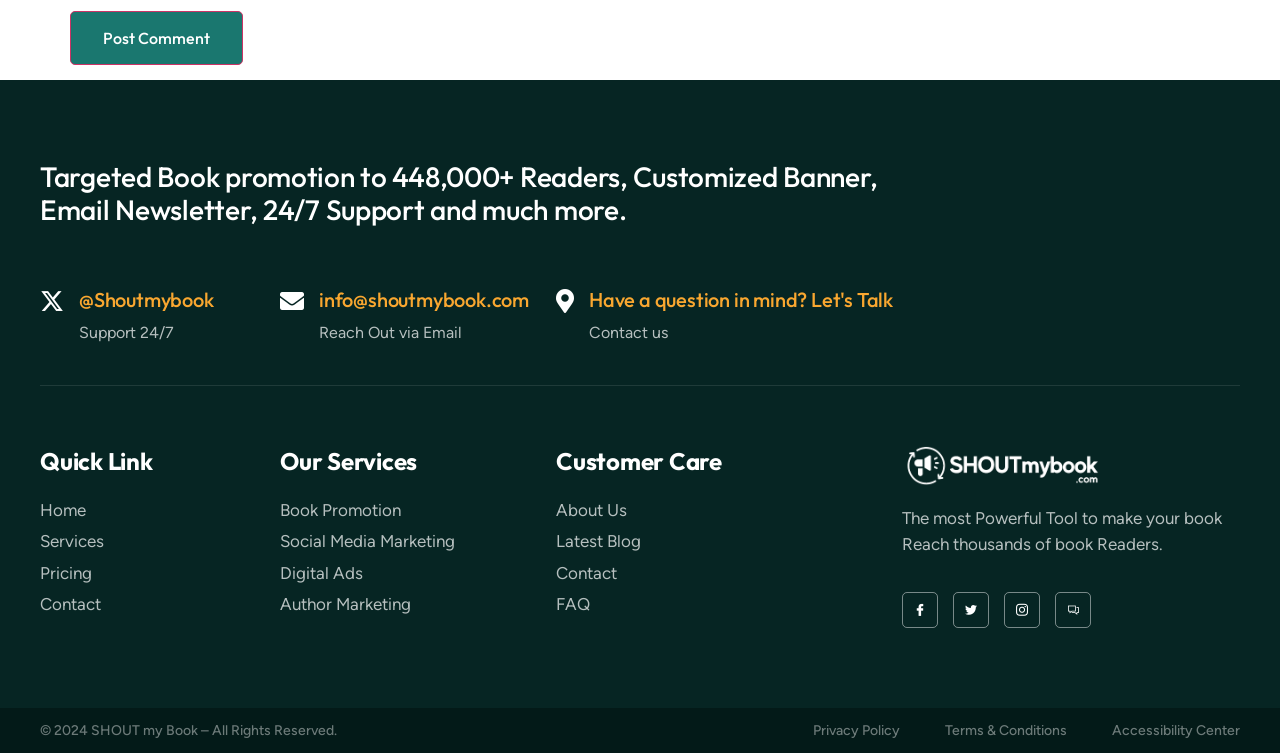Provide the bounding box coordinates for the area that should be clicked to complete the instruction: "Visit the 'Home' page".

[0.031, 0.661, 0.219, 0.695]